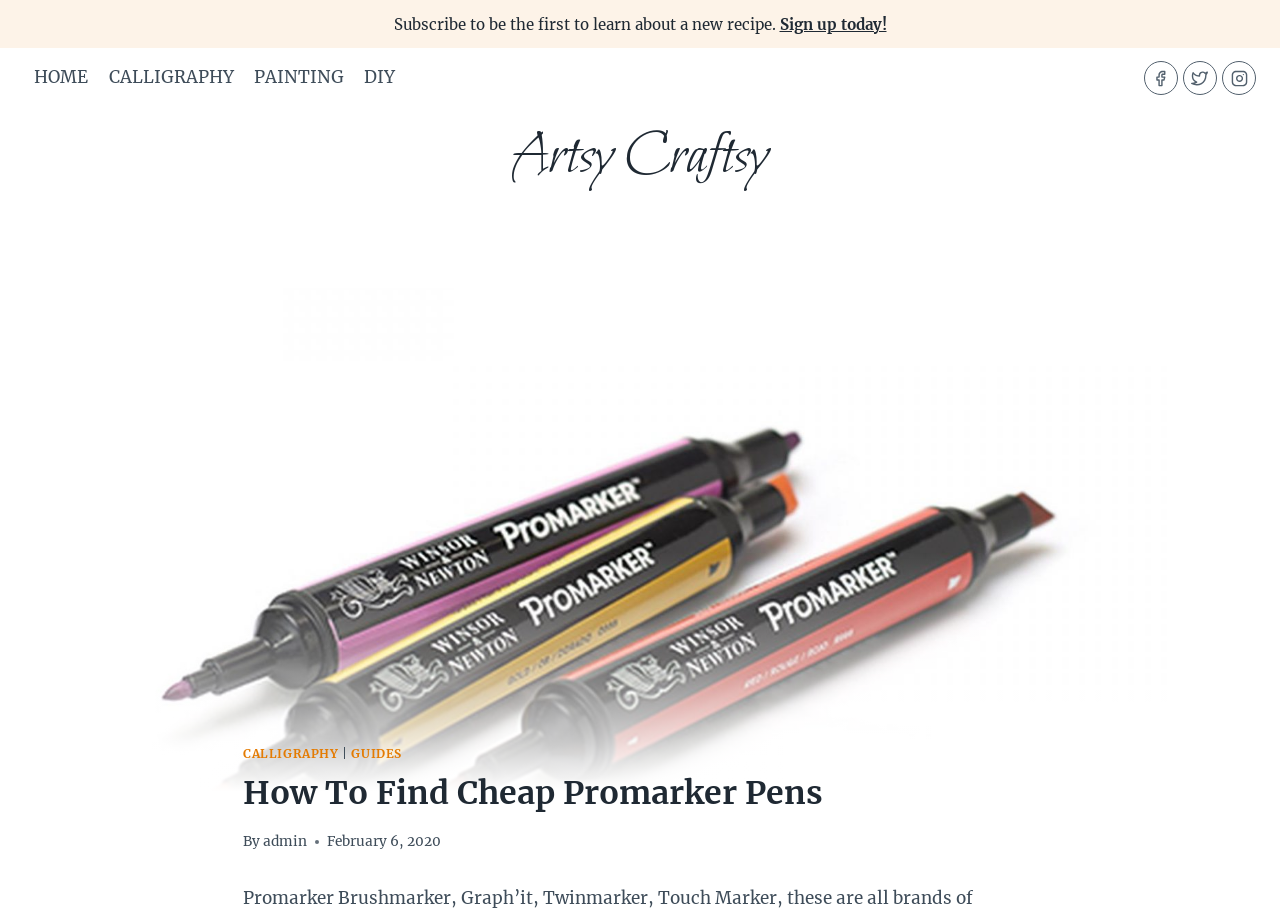Find the bounding box of the web element that fits this description: "Painting".

[0.19, 0.06, 0.277, 0.112]